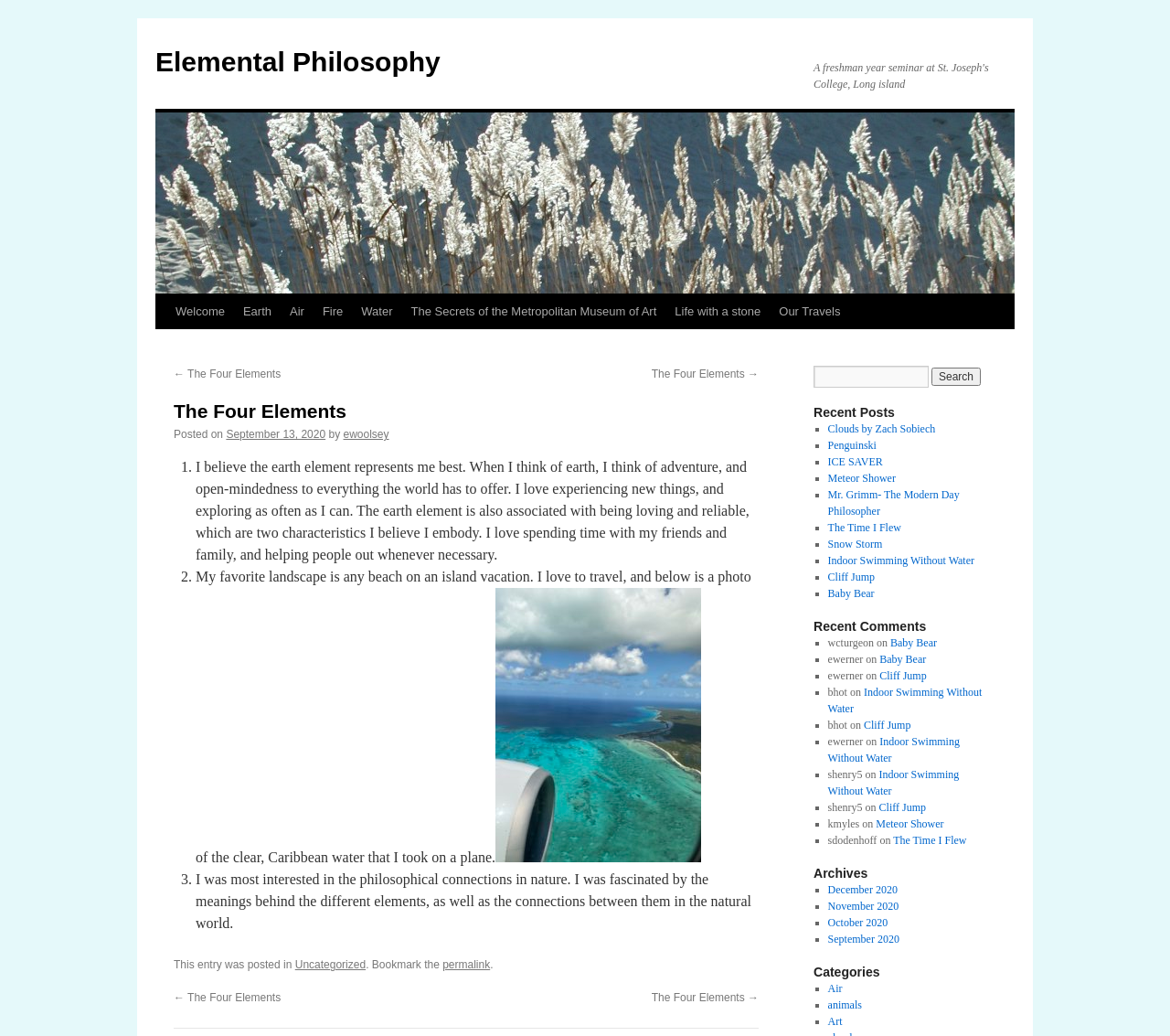Determine the coordinates of the bounding box for the clickable area needed to execute this instruction: "View the 'The Secrets of the Metropolitan Museum of Art' post".

[0.343, 0.284, 0.569, 0.318]